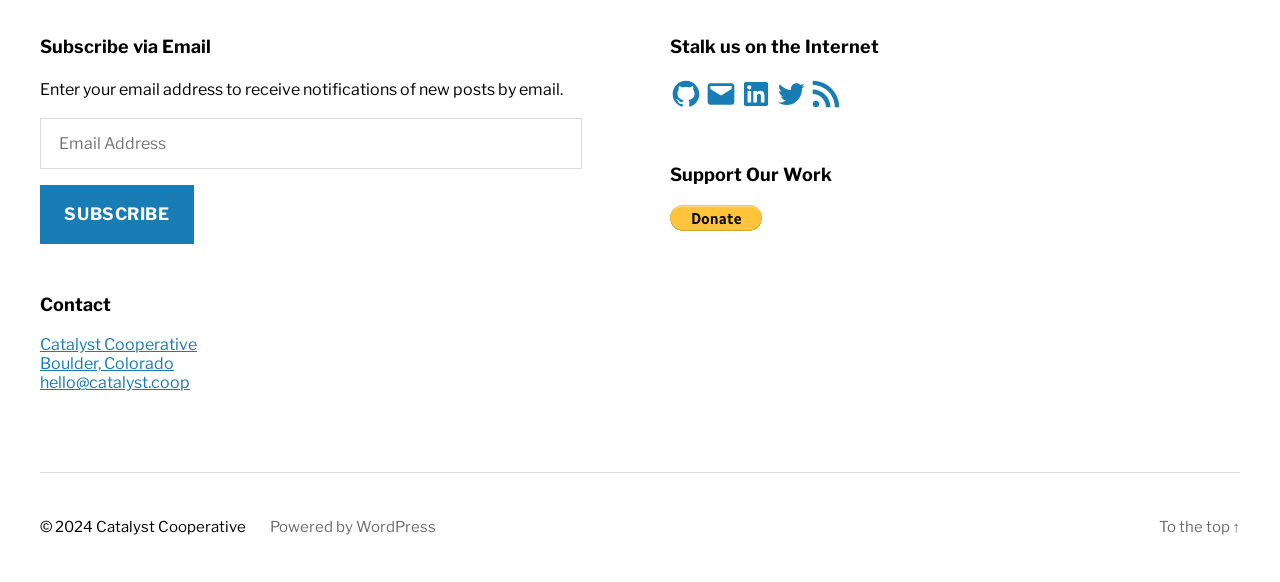What is the name of the organization?
Please ensure your answer is as detailed and informative as possible.

The name of the organization can be found in the footer section of the webpage, where it says '© 2024 Catalyst Cooperative' and also in the link 'Catalyst Cooperative Boulder, Colorado'.